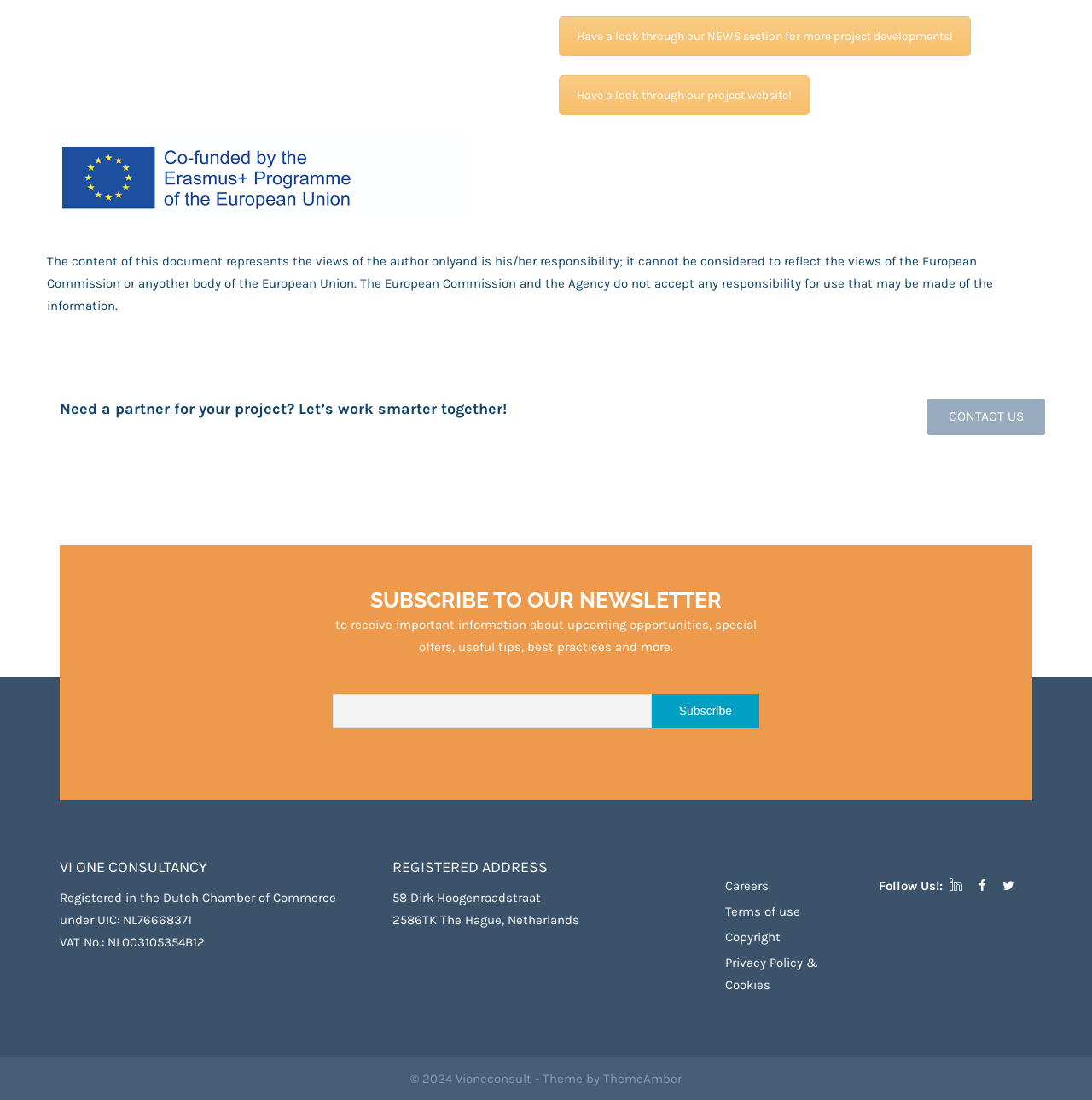Provide a brief response to the question using a single word or phrase: 
What is the name of the company?

VI ONE CONSULTANCY